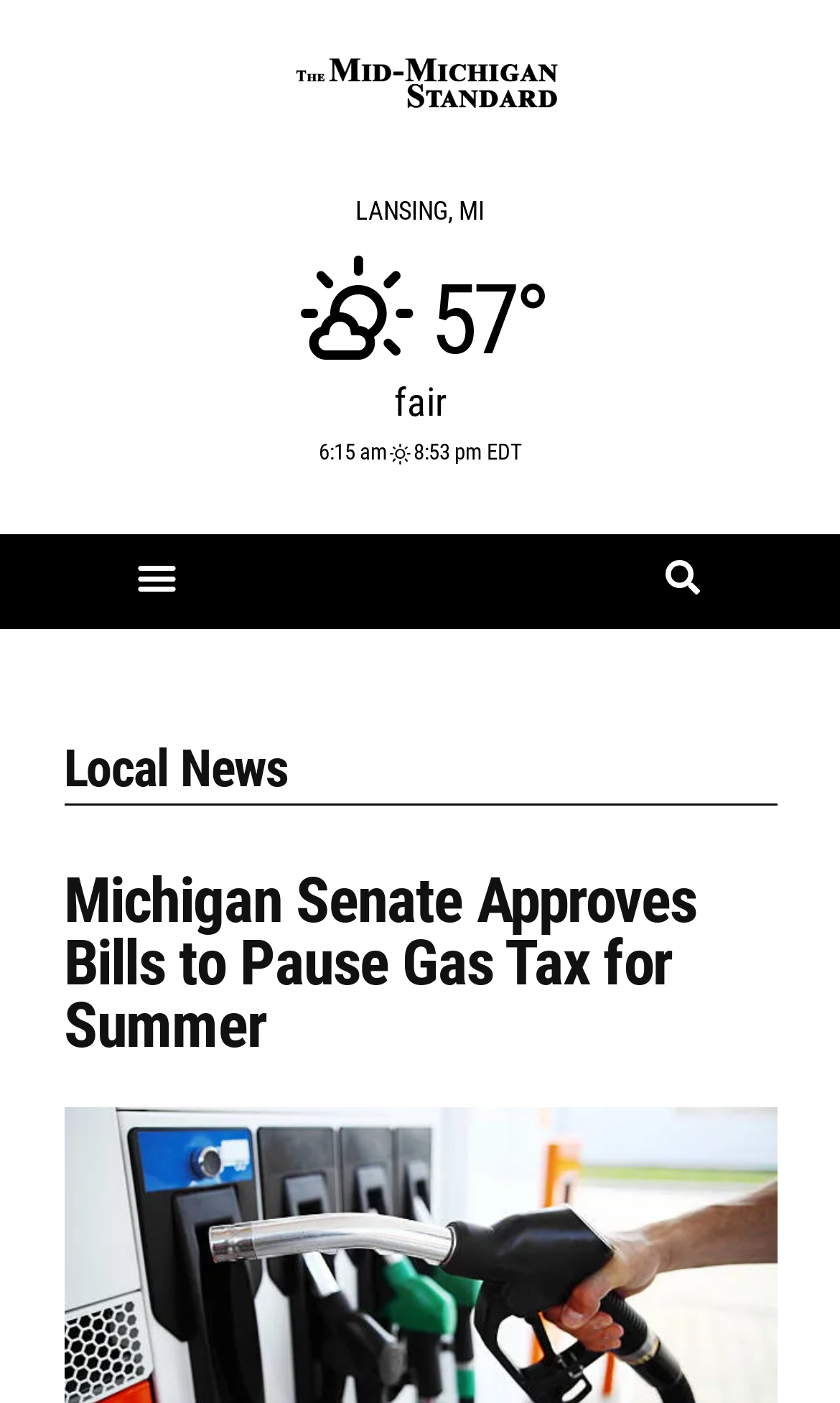What is the current temperature?
Please provide a single word or phrase as your answer based on the screenshot.

57°